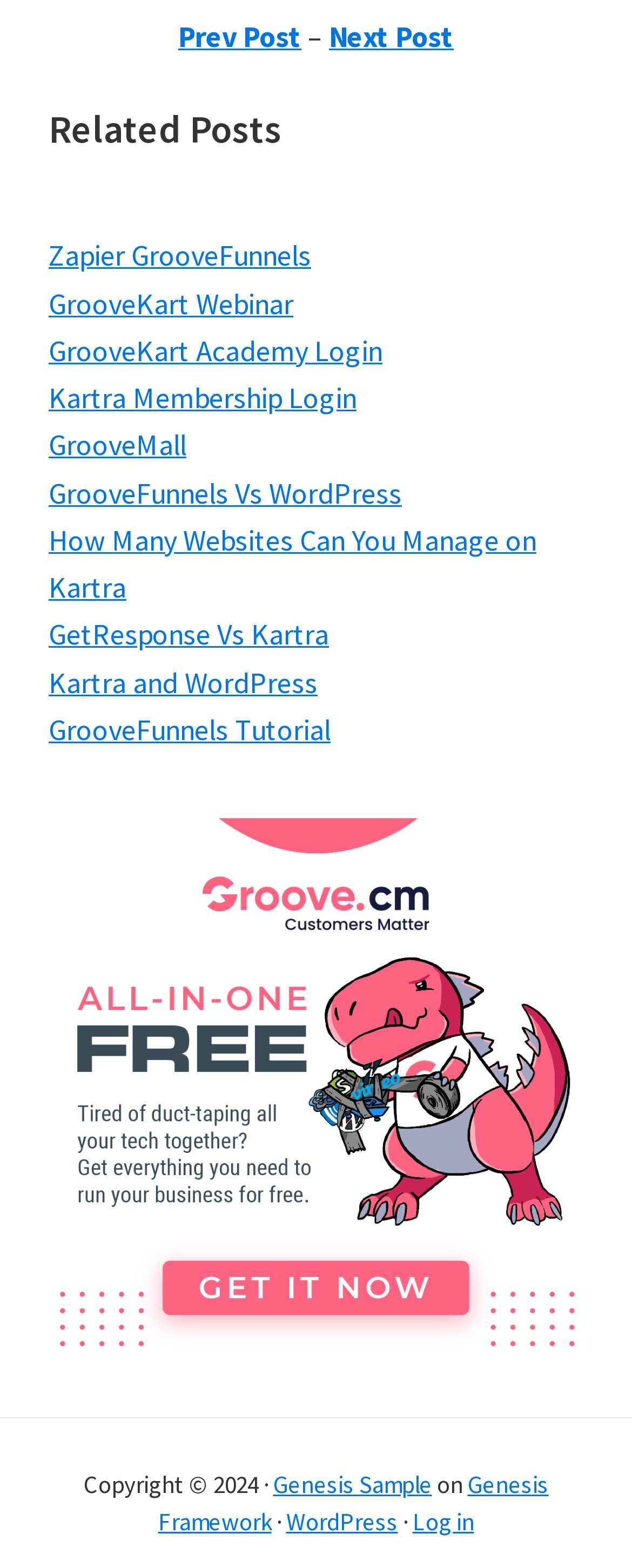What is the purpose of the links in the 'Related Posts' section?
Please use the image to provide a one-word or short phrase answer.

To access related posts